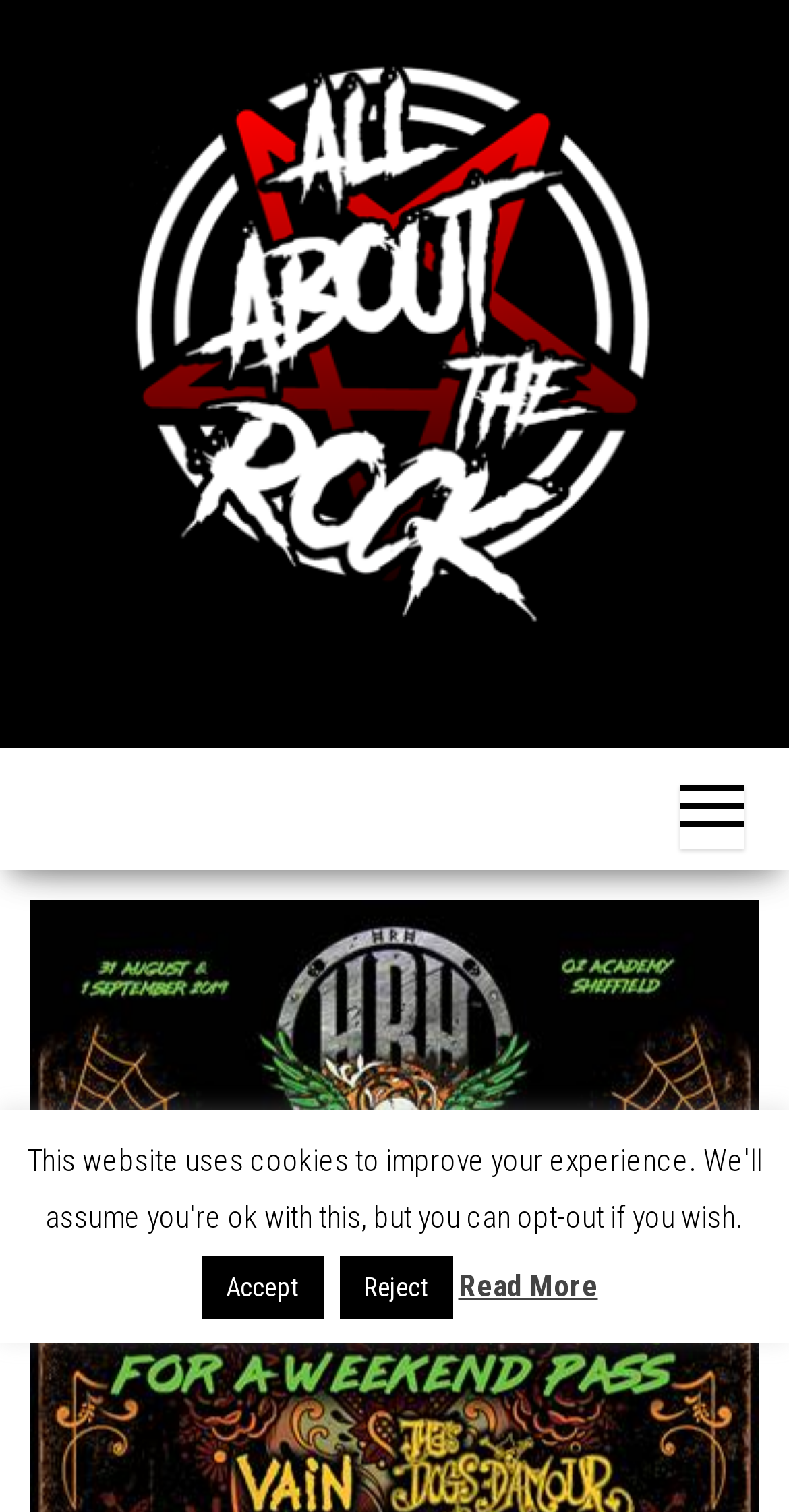Locate the UI element that matches the description All About The Rock in the webpage screenshot. Return the bounding box coordinates in the format (top-left x, top-left y, bottom-right x, bottom-right y), with values ranging from 0 to 1.

[0.5, 0.463, 0.63, 0.609]